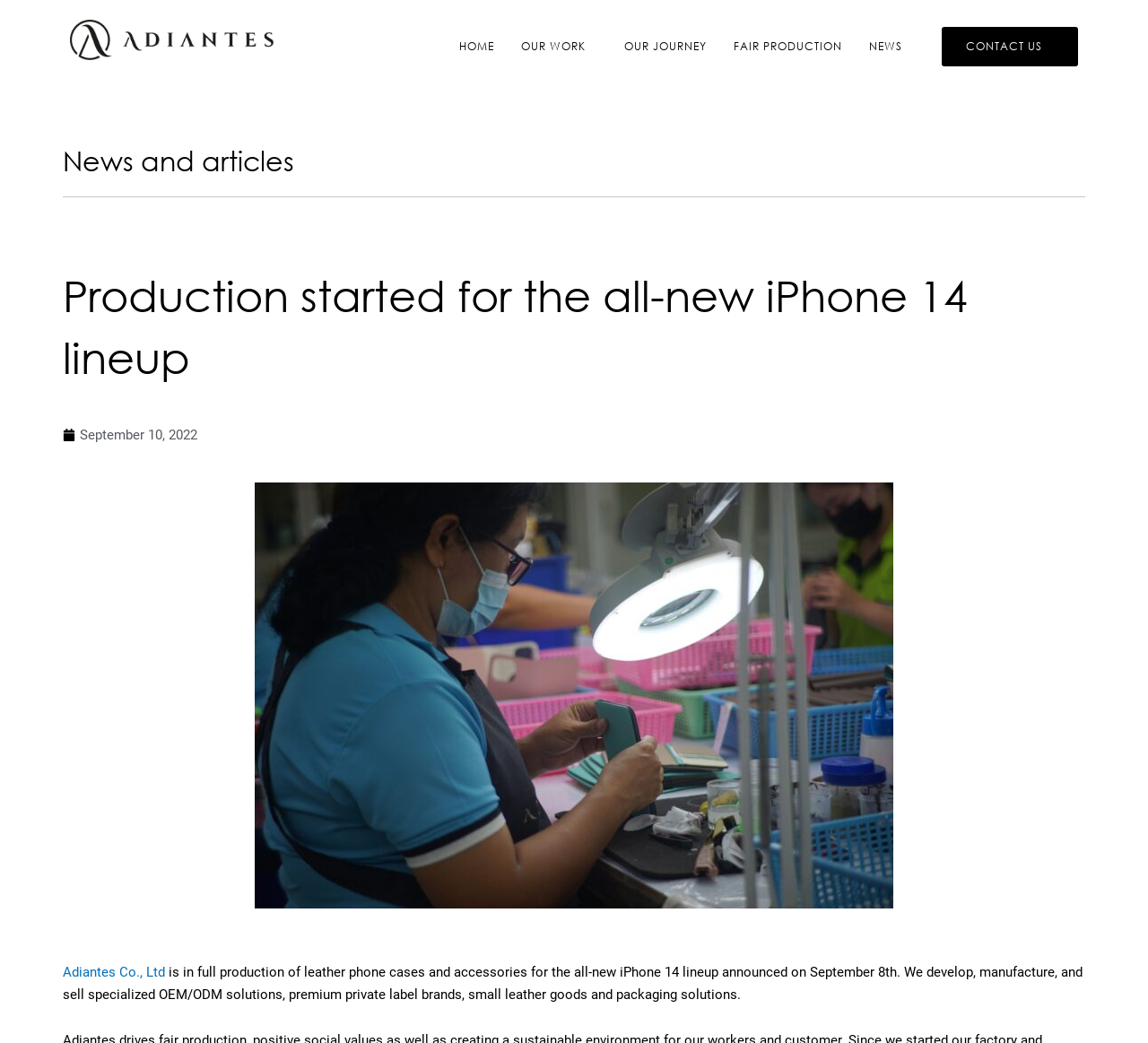Based on the image, provide a detailed response to the question:
What is the product being produced?

I found the product being produced by reading the static text on the page, which says 'Adiantes is in full production of leather phone cases and accessories for the all-new iPhone 14 lineup announced on September 8th.'. This suggests that the product being produced is leather phone cases and accessories.